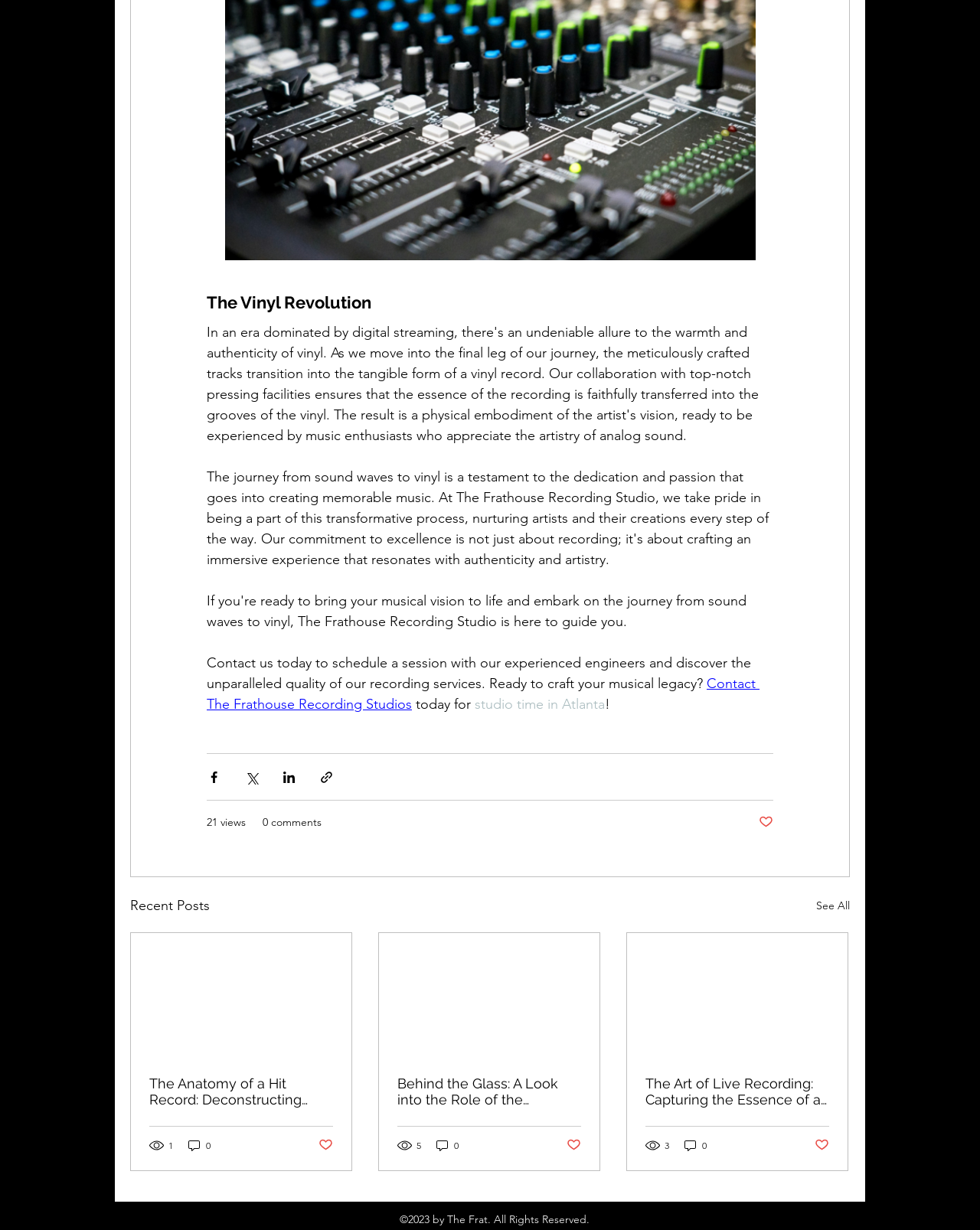Please indicate the bounding box coordinates for the clickable area to complete the following task: "See All recent posts". The coordinates should be specified as four float numbers between 0 and 1, i.e., [left, top, right, bottom].

[0.833, 0.727, 0.867, 0.745]